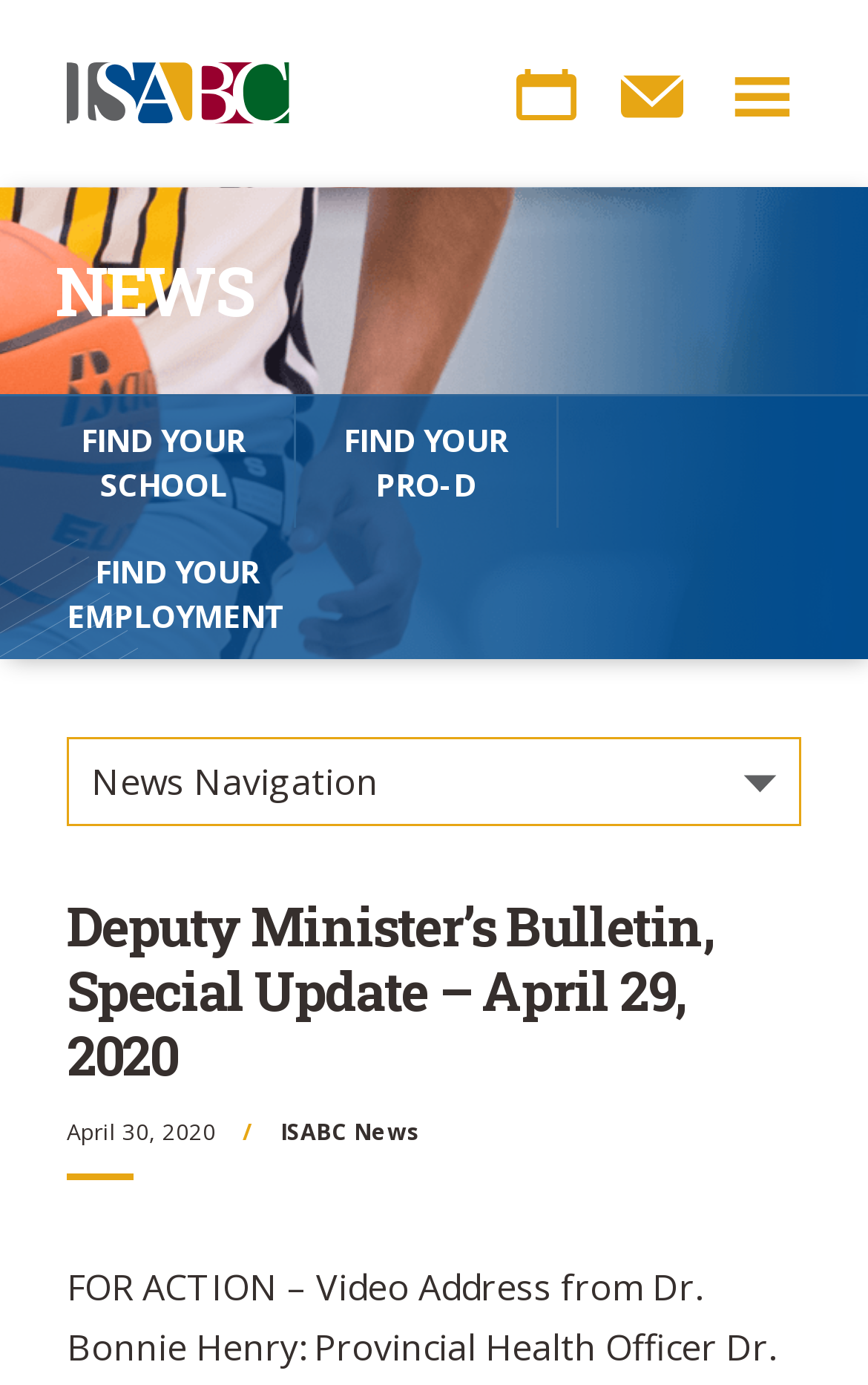Locate the bounding box coordinates of the element to click to perform the following action: 'Read ISABC News'. The coordinates should be given as four float values between 0 and 1, in the form of [left, top, right, bottom].

[0.323, 0.805, 0.485, 0.828]